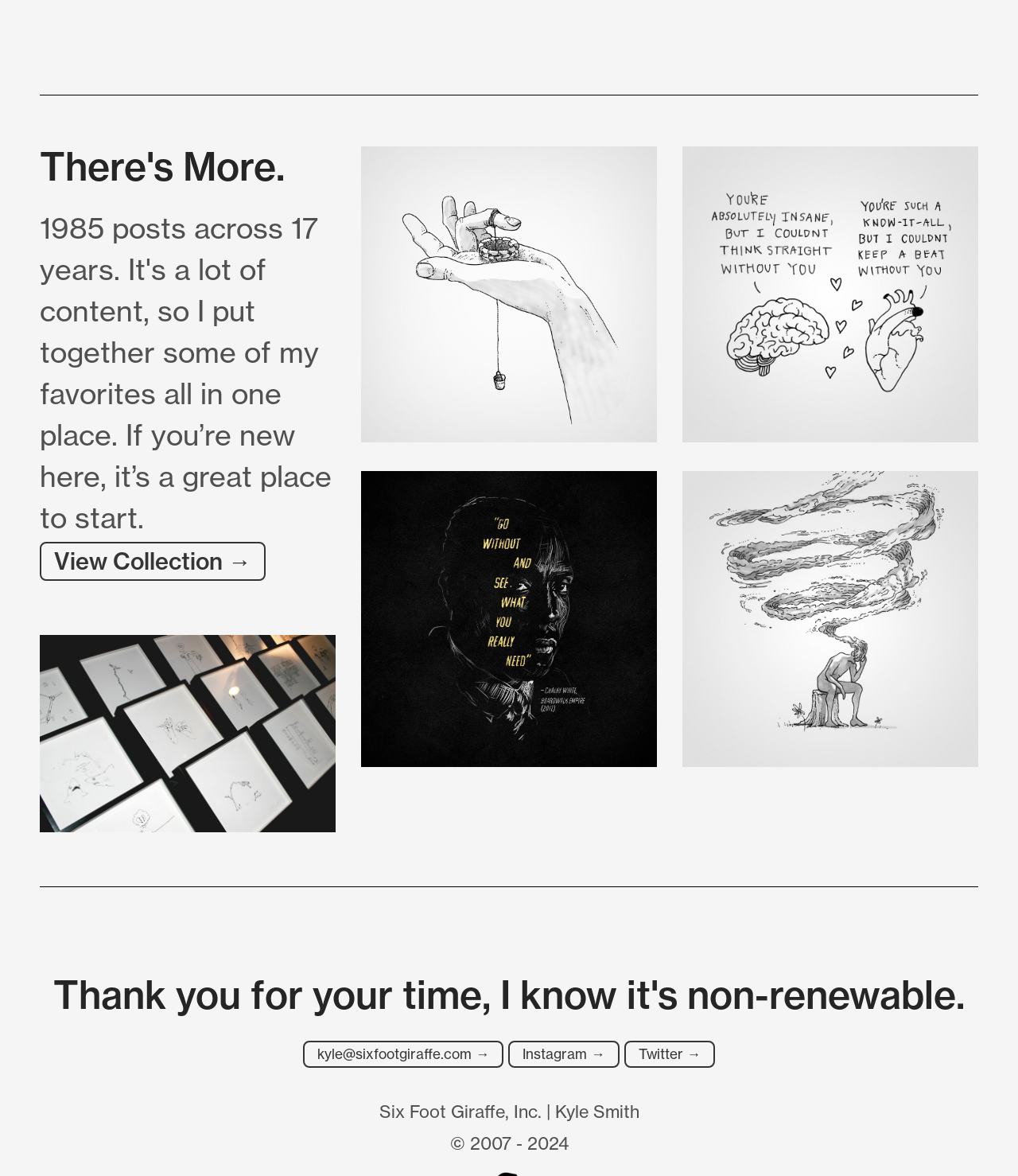Show the bounding box coordinates for the element that needs to be clicked to execute the following instruction: "View 2022-61". Provide the coordinates in the form of four float numbers between 0 and 1, i.e., [left, top, right, bottom].

[0.355, 0.365, 0.645, 0.379]